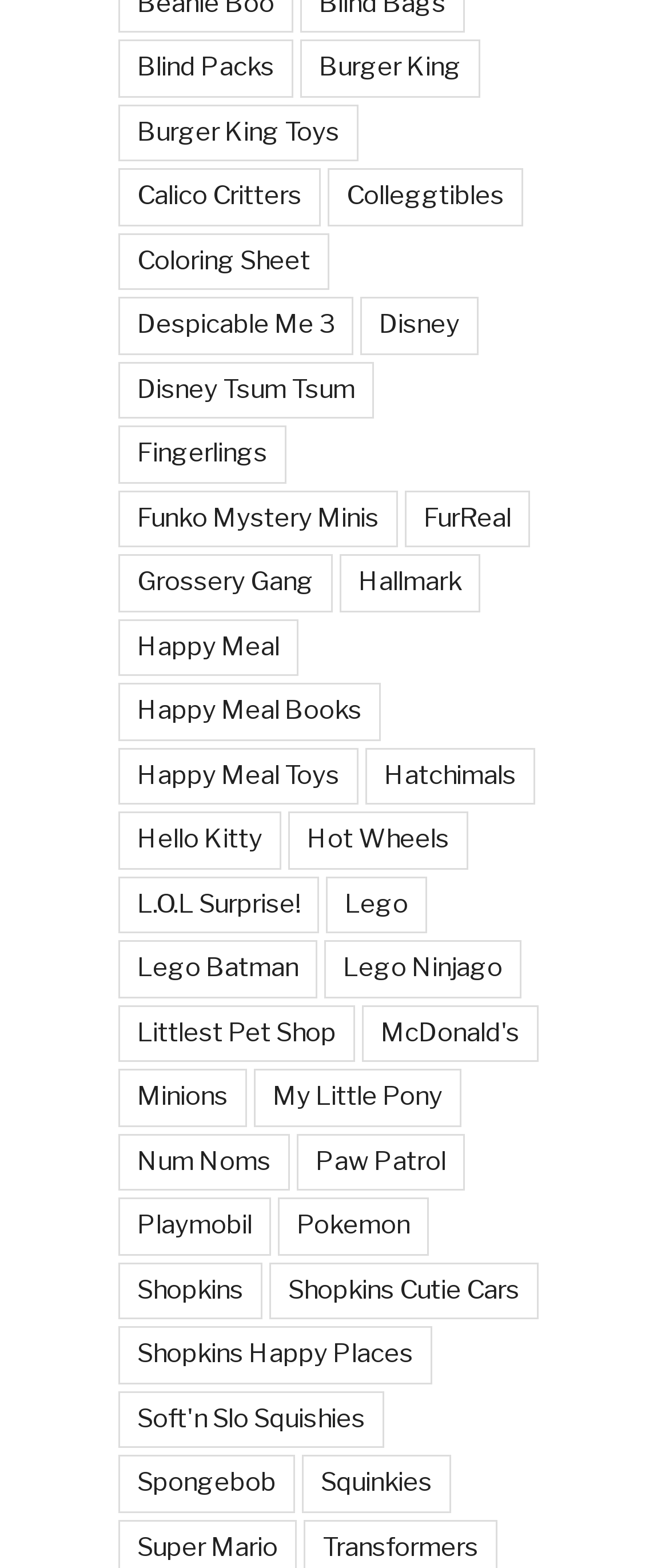Please answer the following question using a single word or phrase: 
What is the first link on the webpage?

Blind Packs